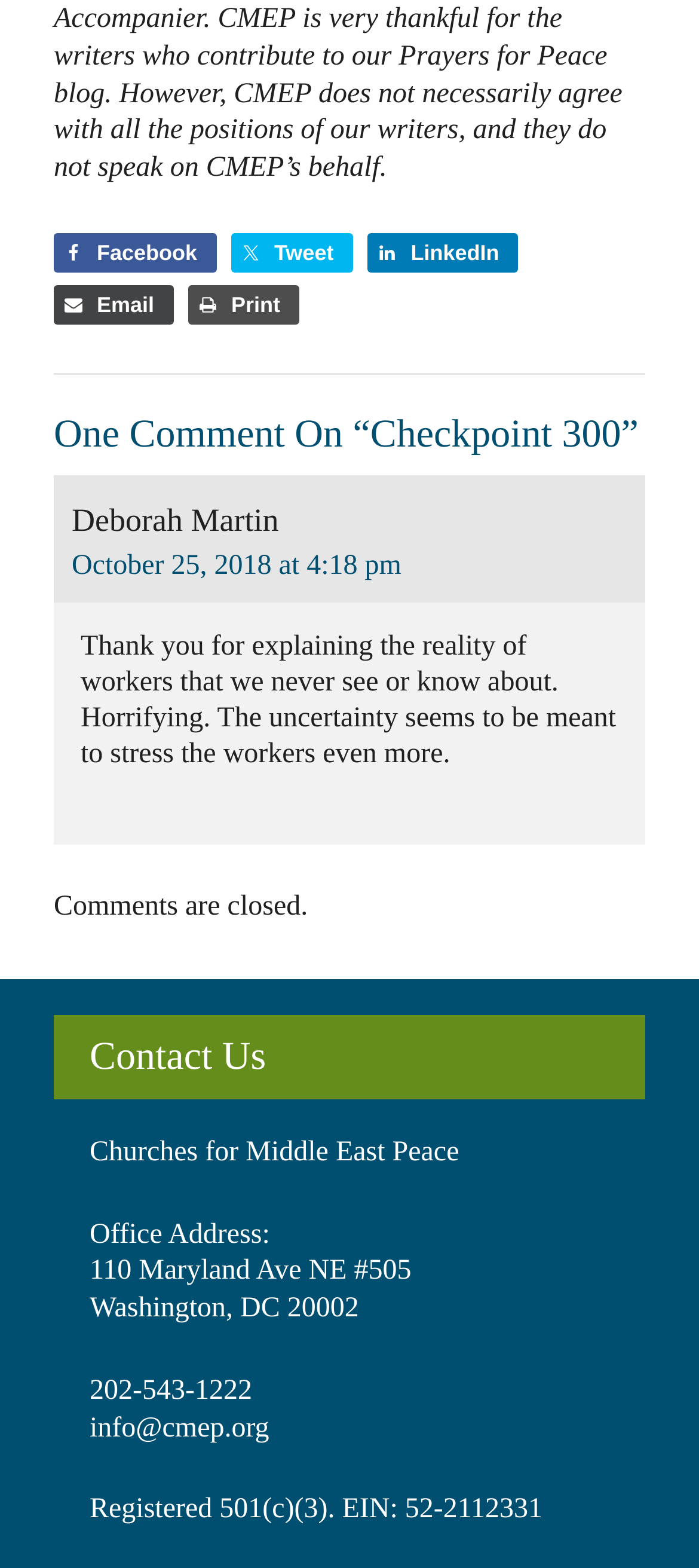Give a succinct answer to this question in a single word or phrase: 
What is the phone number of Churches for Middle East Peace?

202-543-1222